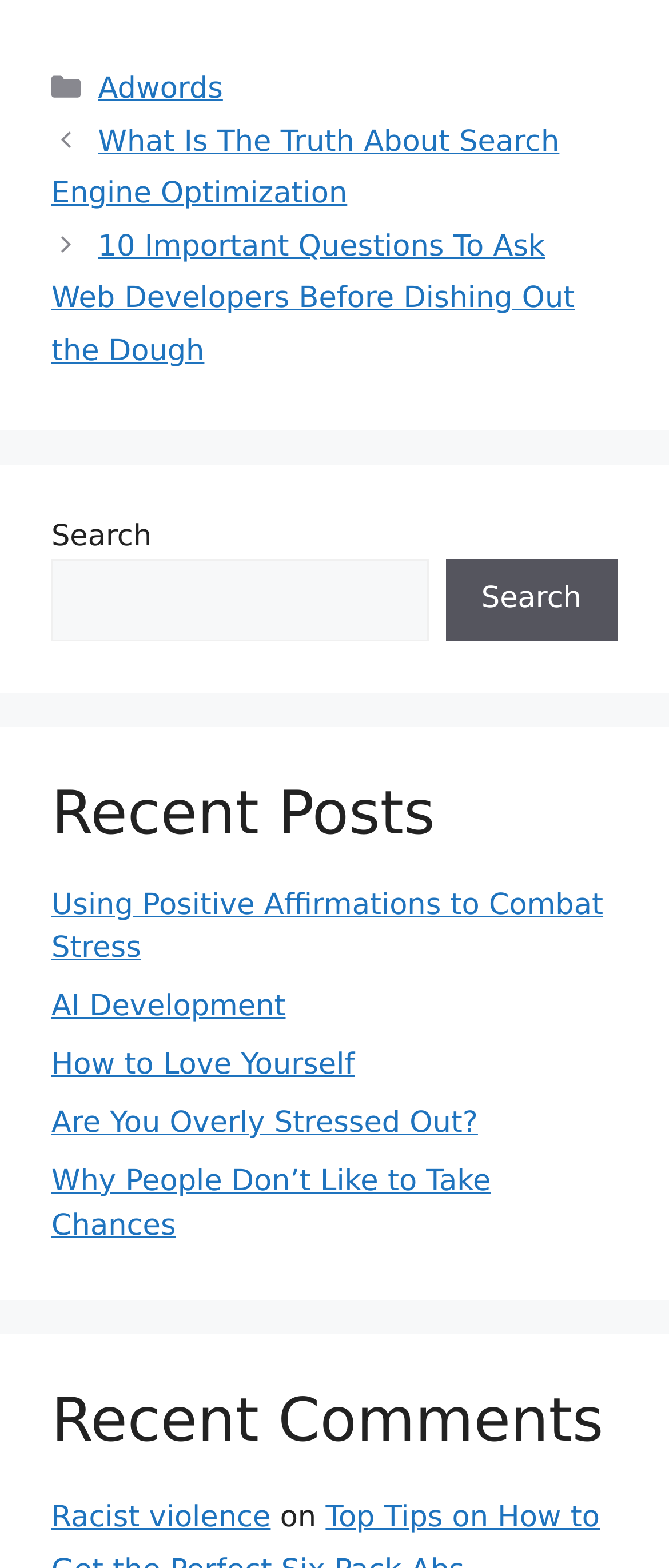What is the category of the post 'What Is The Truth About Search Engine Optimization'?
Look at the image and answer with only one word or phrase.

Categories